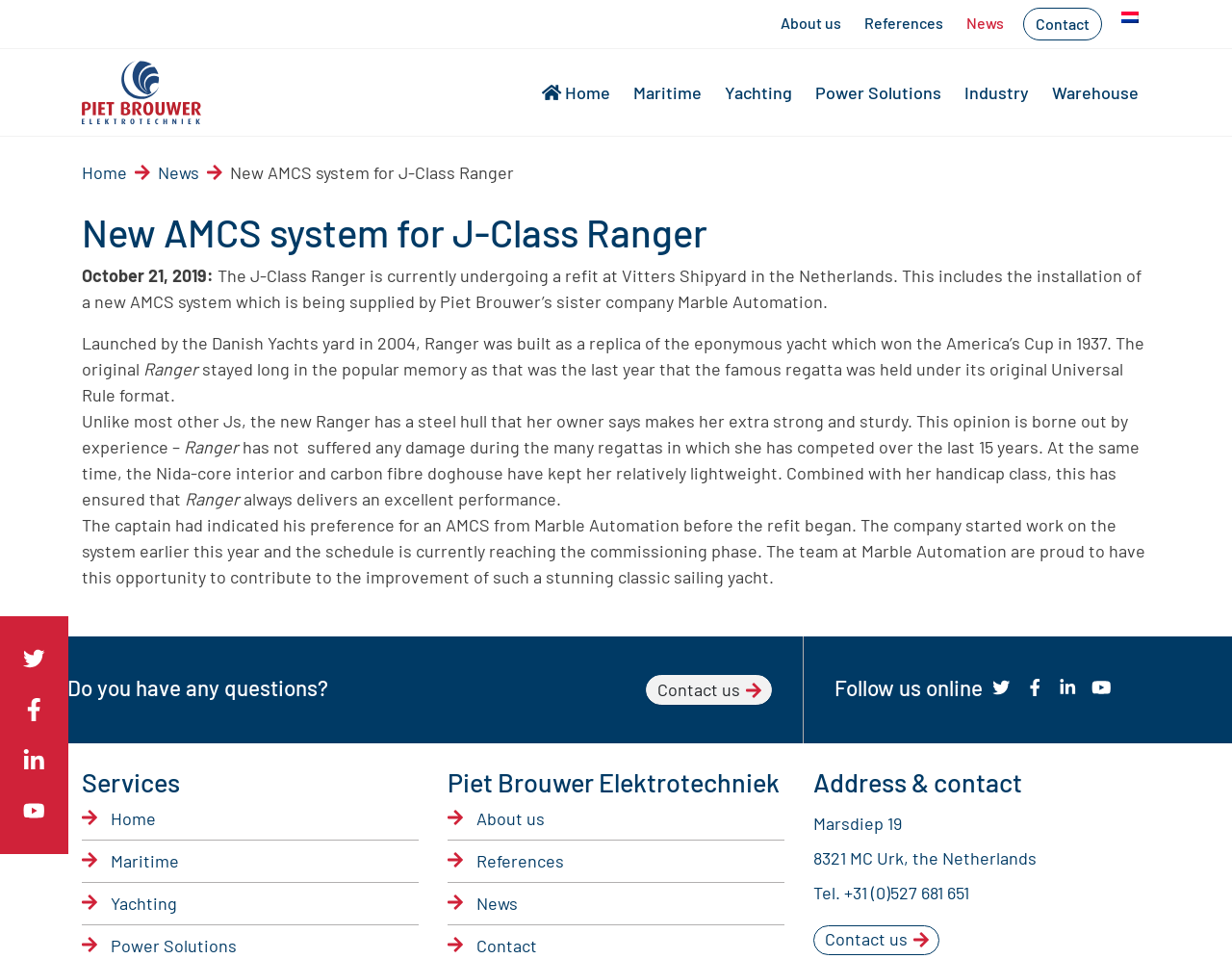Specify the bounding box coordinates of the element's region that should be clicked to achieve the following instruction: "Read the news article". The bounding box coordinates consist of four float numbers between 0 and 1, in the format [left, top, right, bottom].

[0.066, 0.143, 0.934, 0.615]